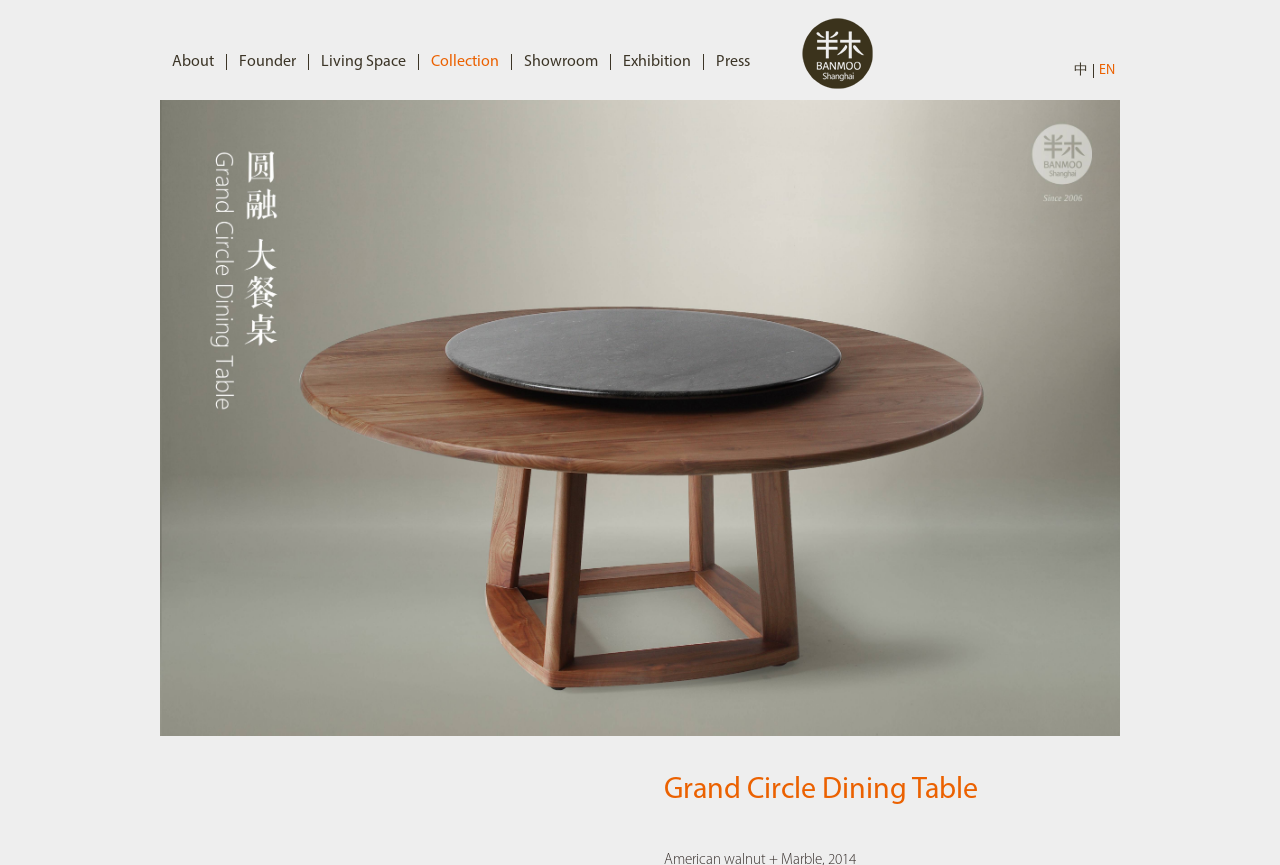Respond to the question below with a single word or phrase: How many links are in the top navigation bar?

7